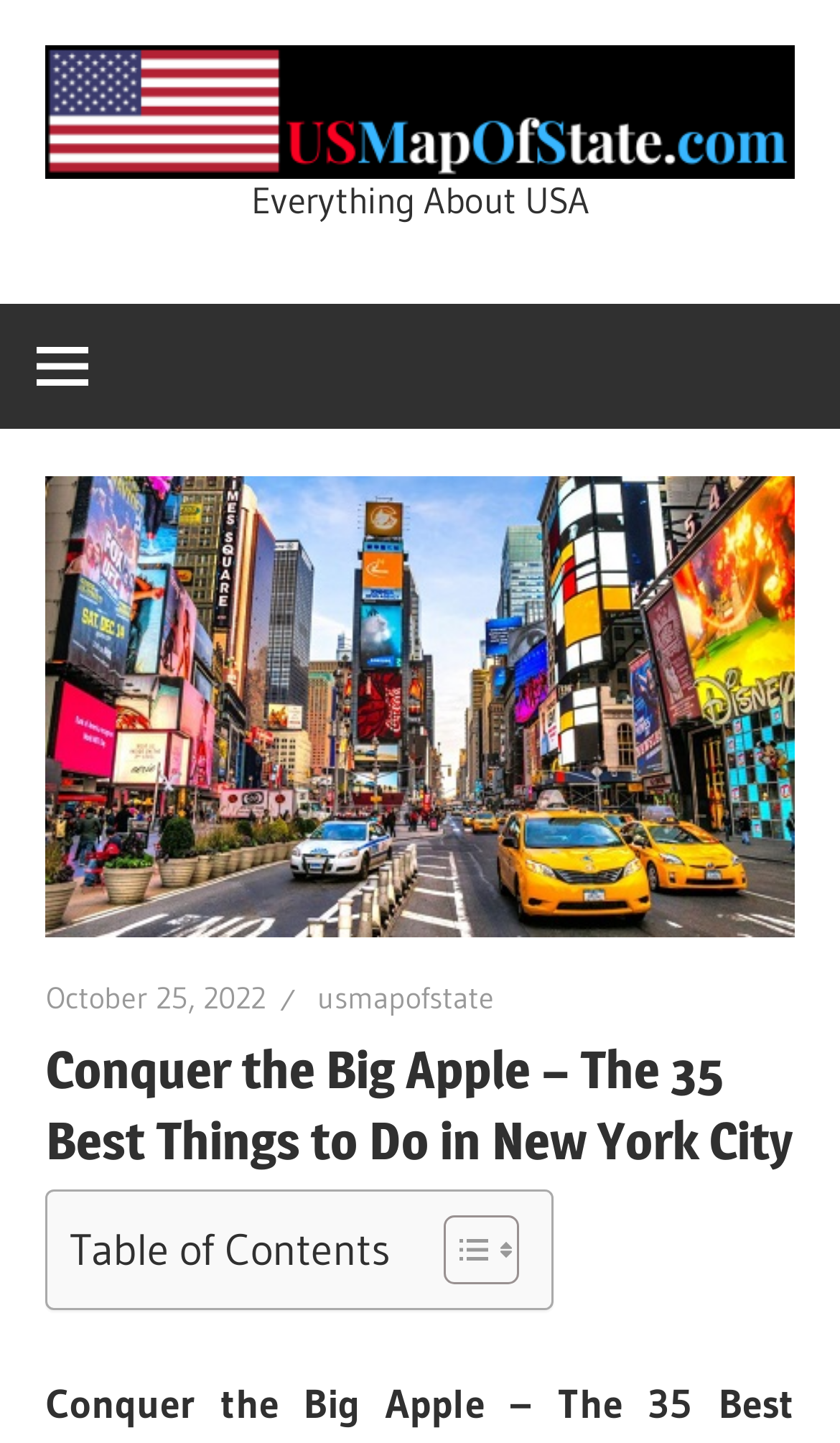What is the purpose of the button with two images?
Based on the image, provide your answer in one word or phrase.

Toggle Table of Content